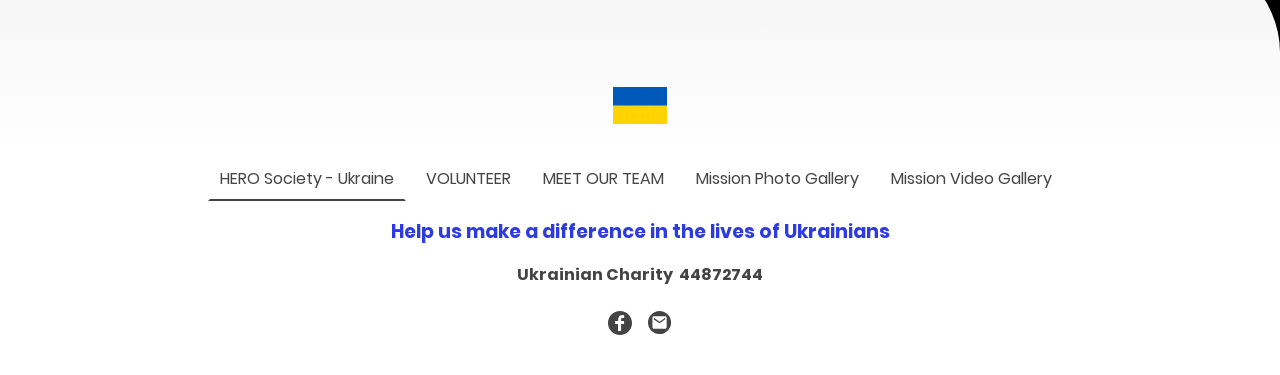Give a one-word or phrase response to the following question: What type of content is available in the 'Mission Photo Gallery'?

Photos